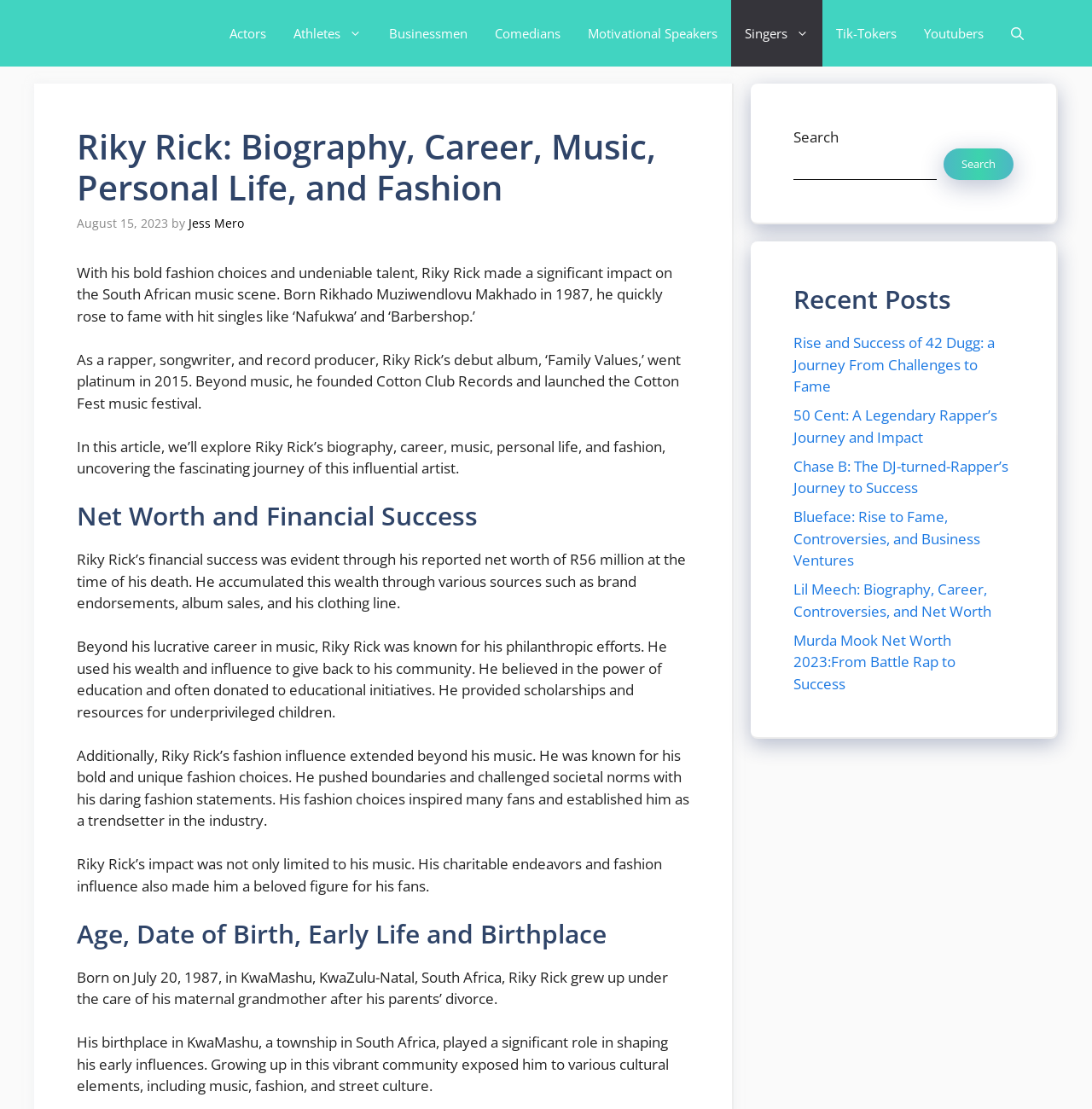Respond to the following question using a concise word or phrase: 
What is the name of the person described in this biography?

Riky Rick